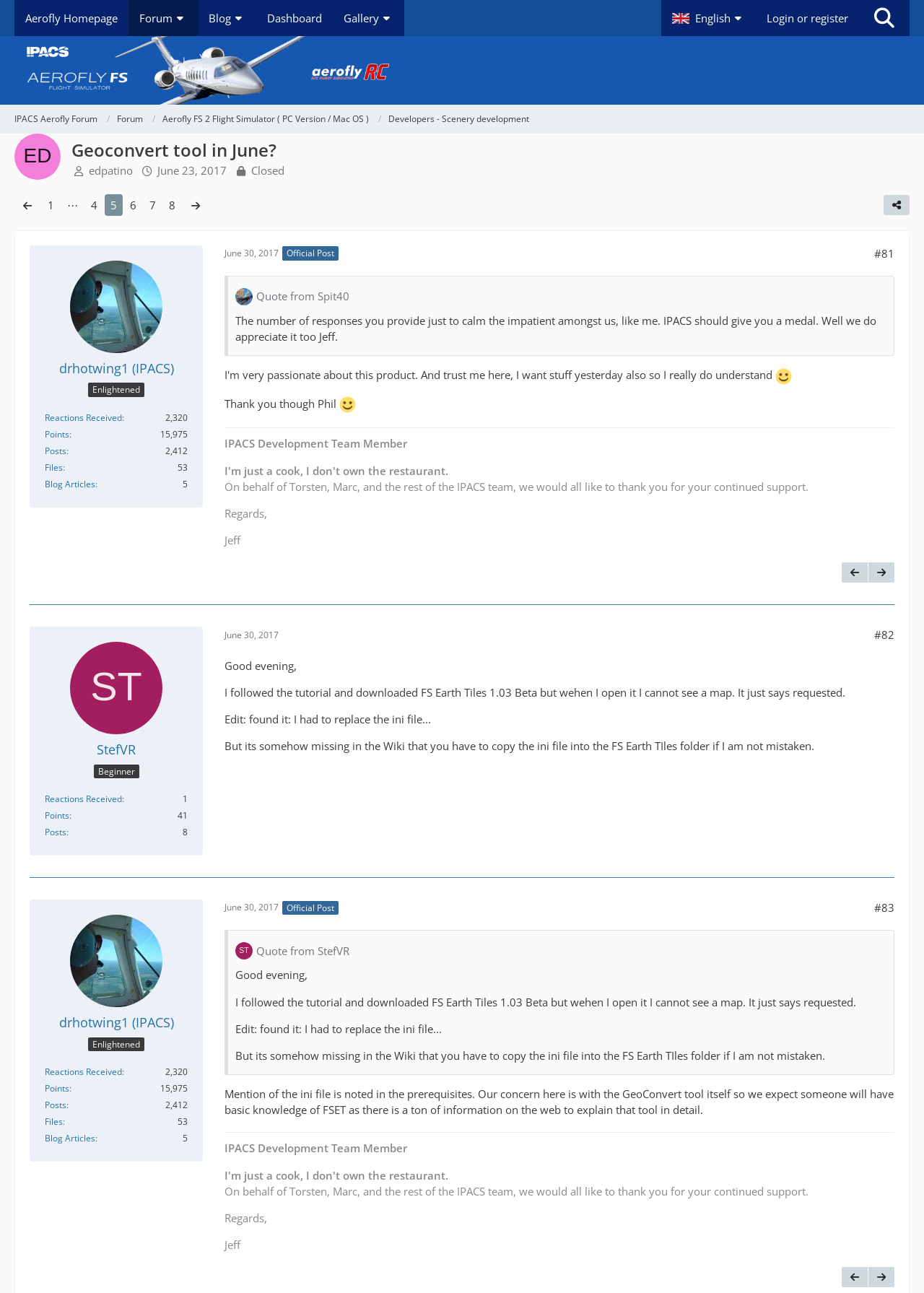What is the headline of the webpage?

Geoconvert tool in June?